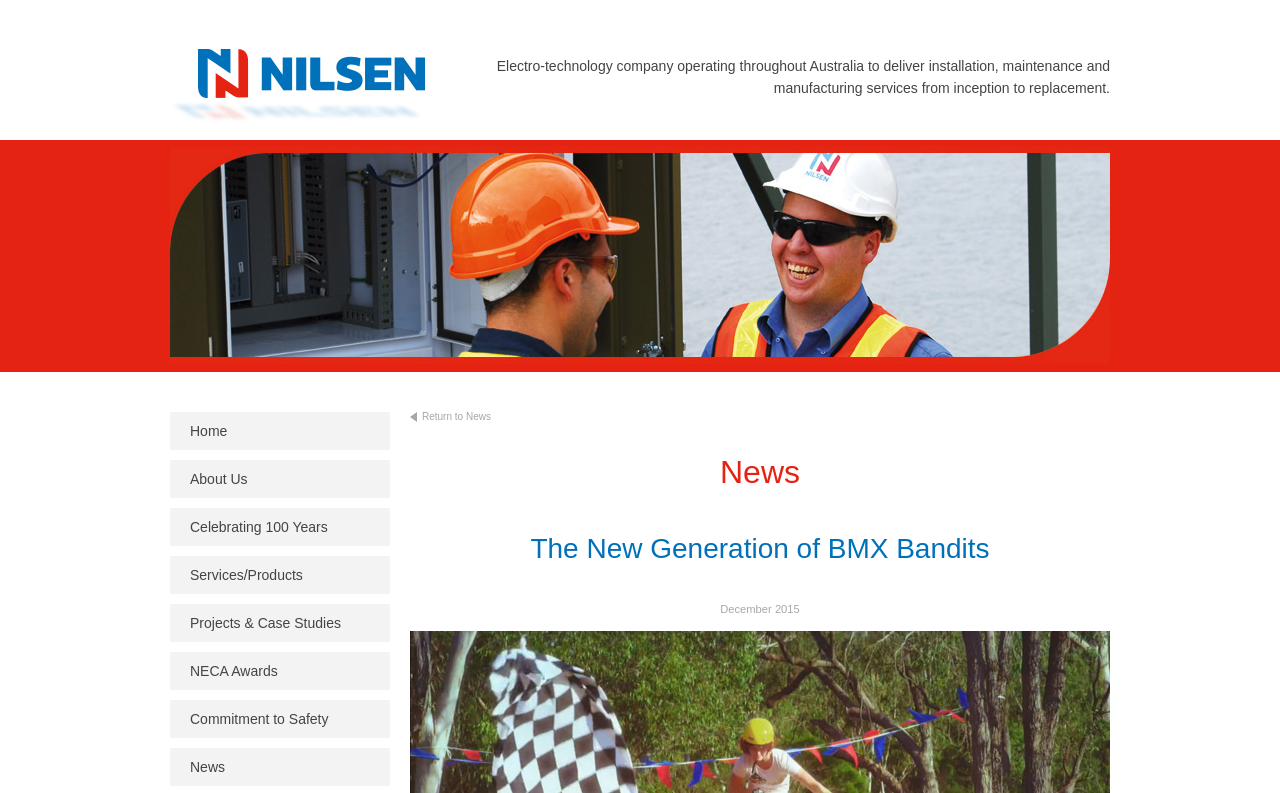What is the date of the news article?
Please interpret the details in the image and answer the question thoroughly.

I found a heading element with the text 'December 2015' which suggests that the date of the news article is December 2015.